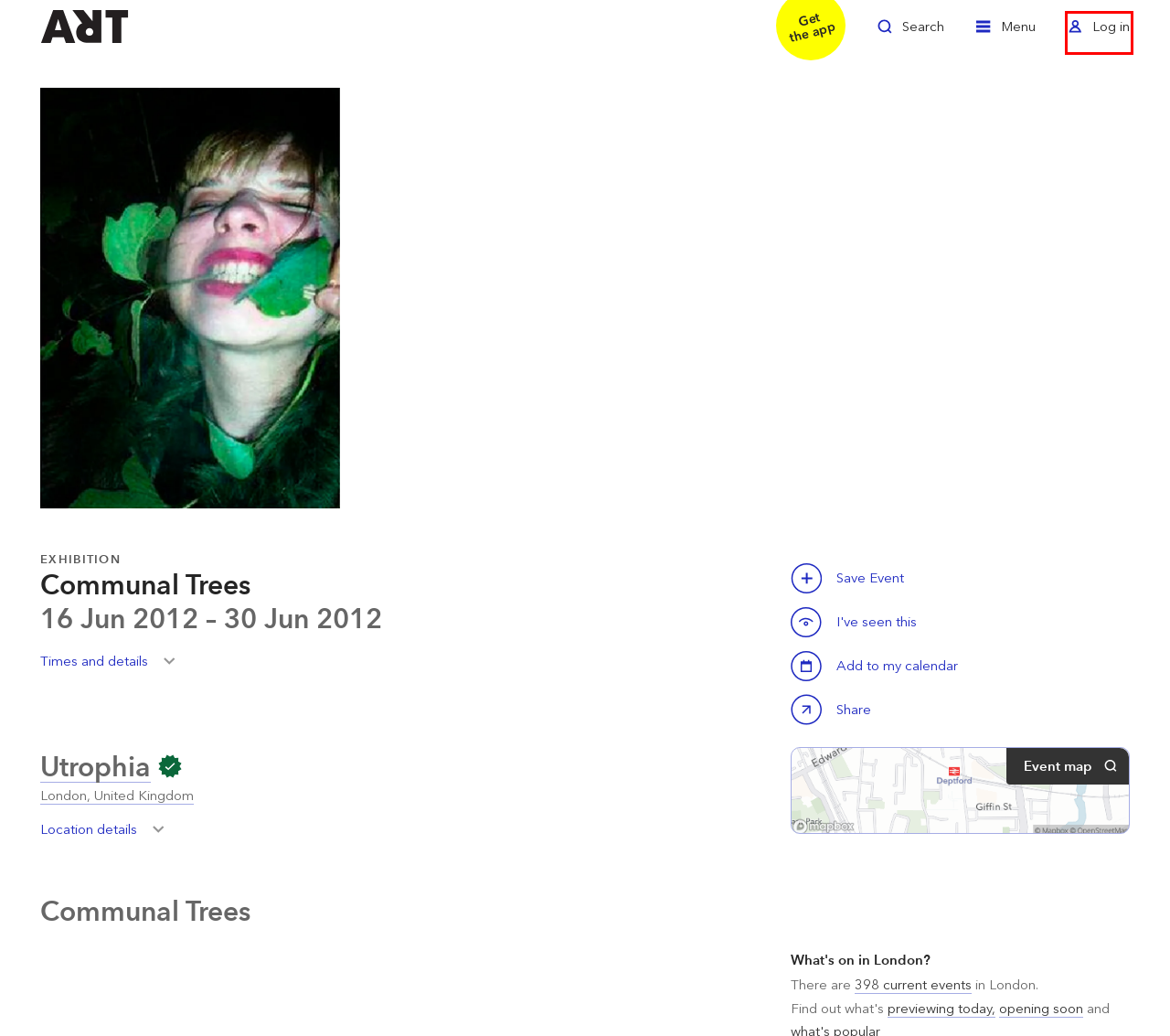Given a webpage screenshot with a UI element marked by a red bounding box, choose the description that best corresponds to the new webpage that will appear after clicking the element. The candidates are:
A. For Artists
B. Privacy Policy
C. Showcase your organisation to art enthusiasts all over the world
D. Login
E. Asset Specifications
F. Our Premium plan is the most comprehensive support we offer
G. Places on ArtRabbit
H. Advertise

D